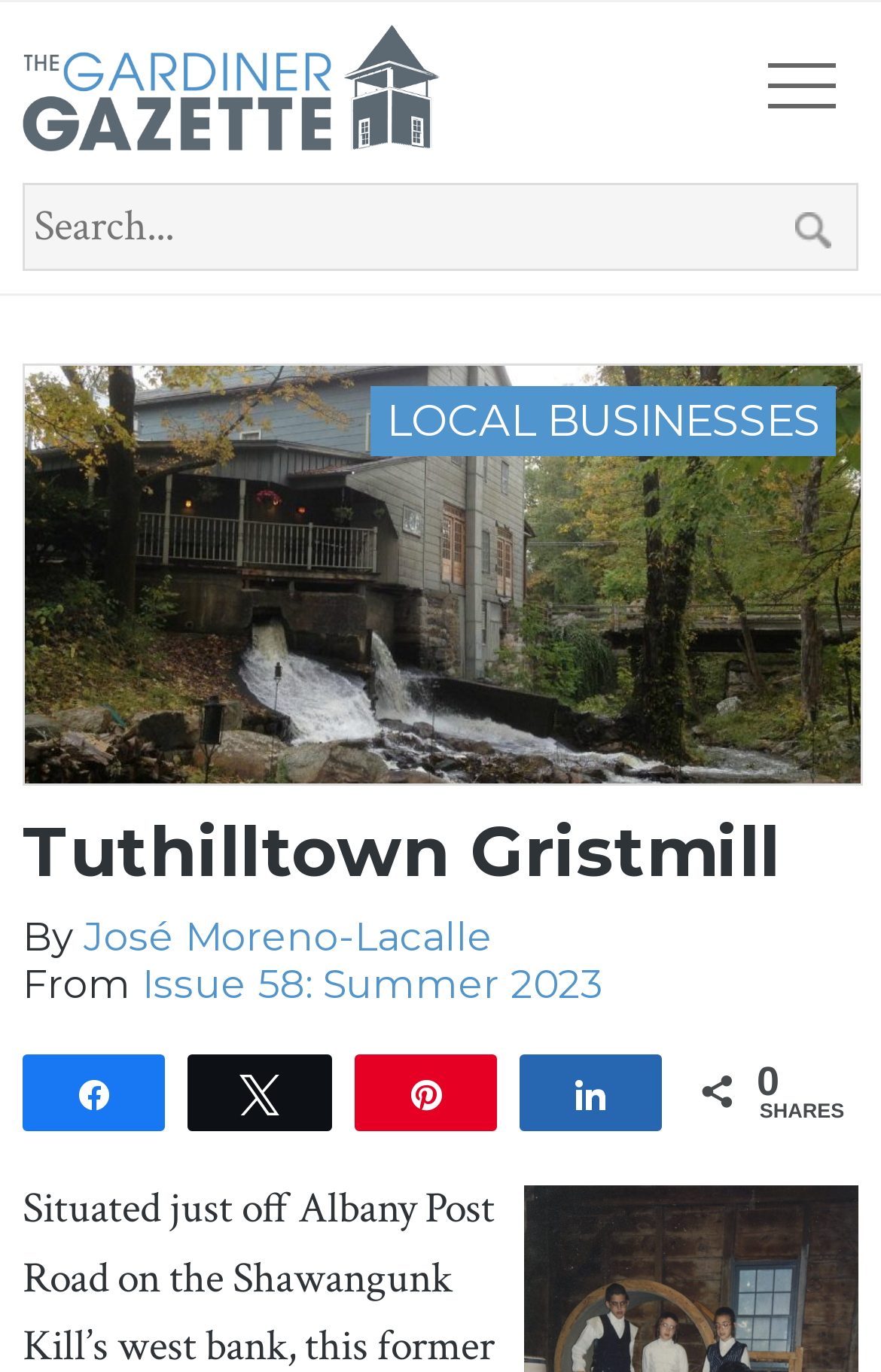Please find the bounding box coordinates of the element that you should click to achieve the following instruction: "Visit The Gardiner Gazette". The coordinates should be presented as four float numbers between 0 and 1: [left, top, right, bottom].

[0.026, 0.018, 0.5, 0.117]